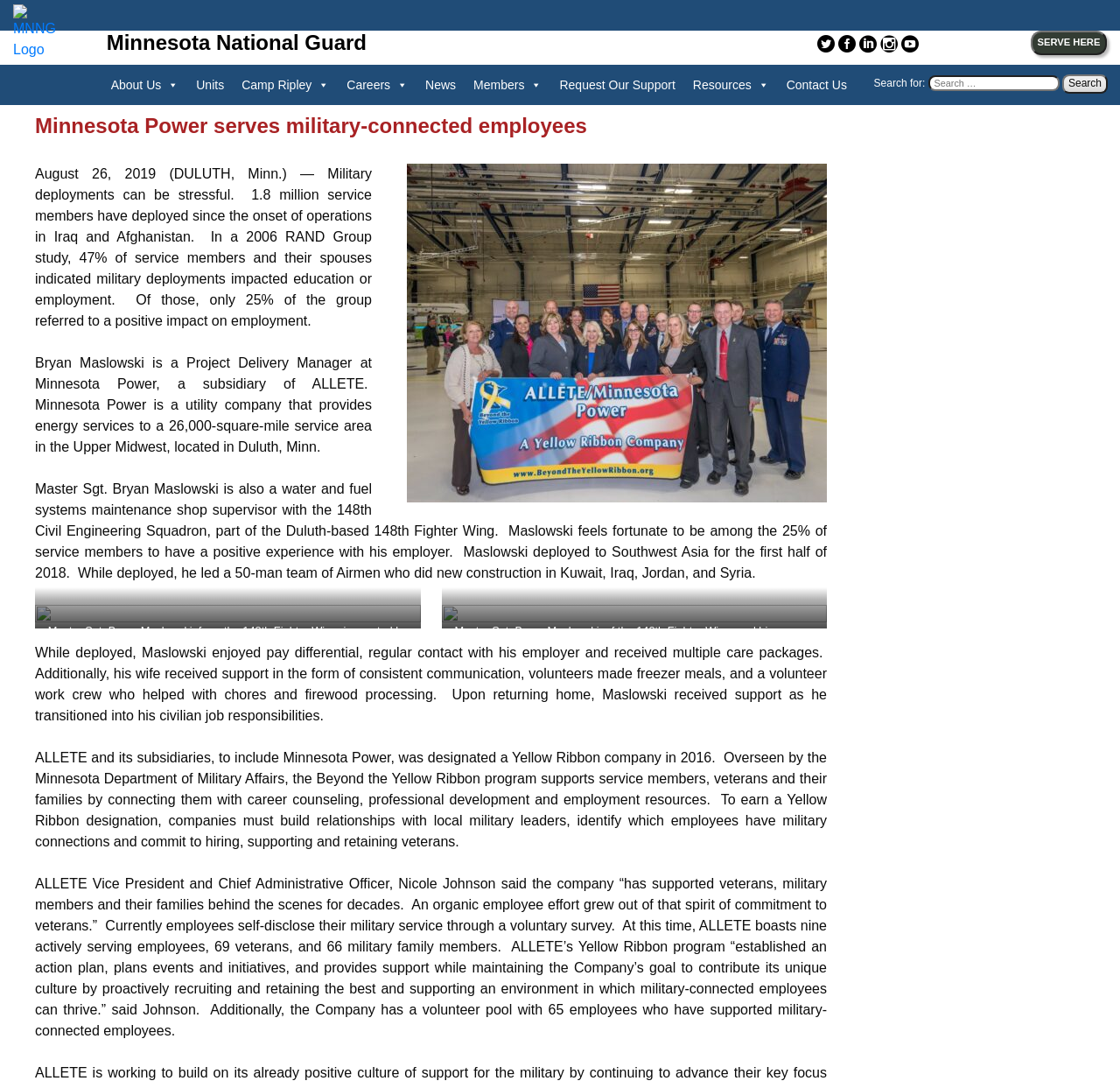Provide your answer to the question using just one word or phrase: What is the button text on the top right corner?

SERVE HERE